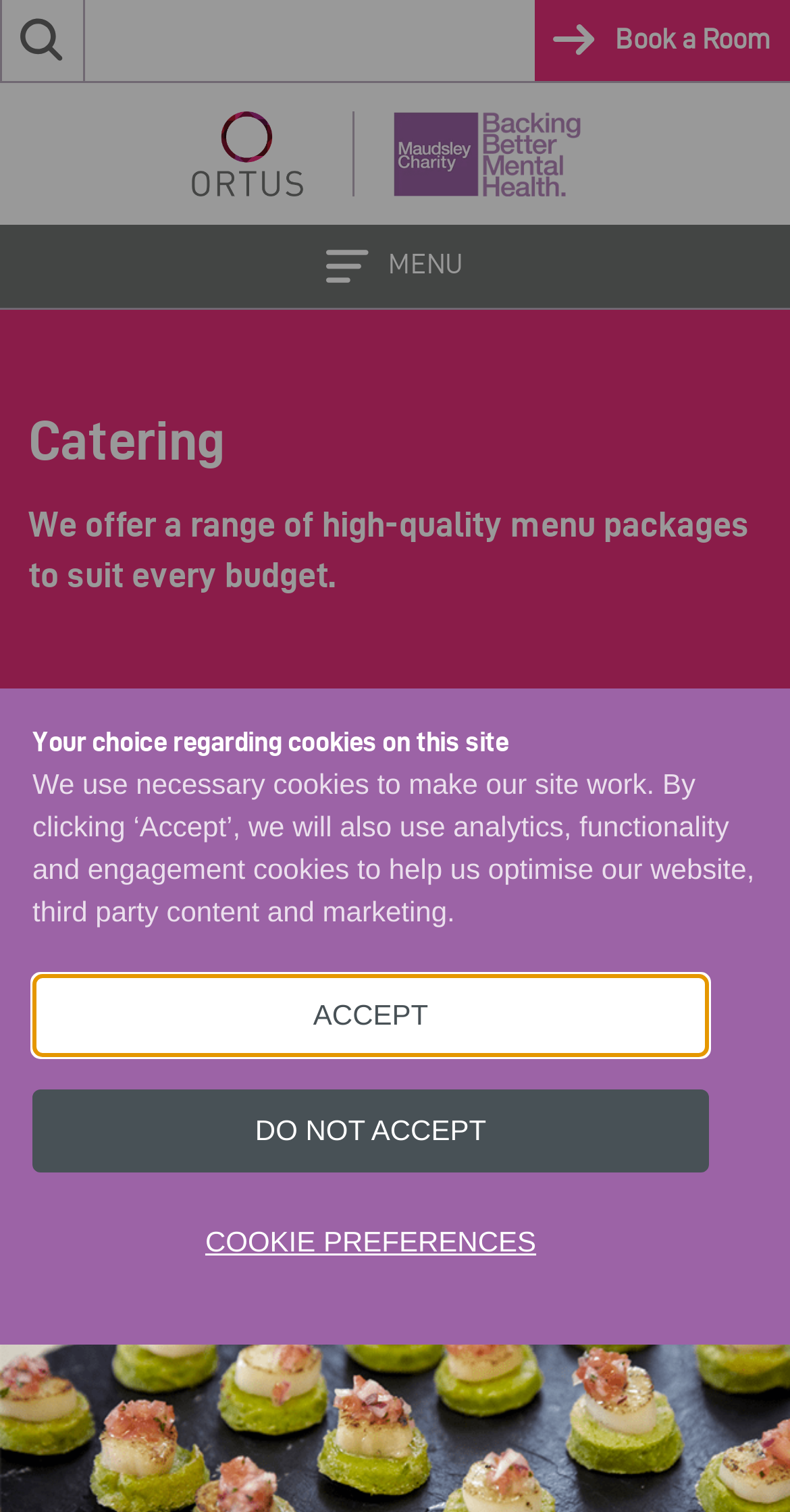Determine the bounding box coordinates for the element that should be clicked to follow this instruction: "Click the search button". The coordinates should be given as four float numbers between 0 and 1, in the format [left, top, right, bottom].

[0.0, 0.0, 0.107, 0.053]